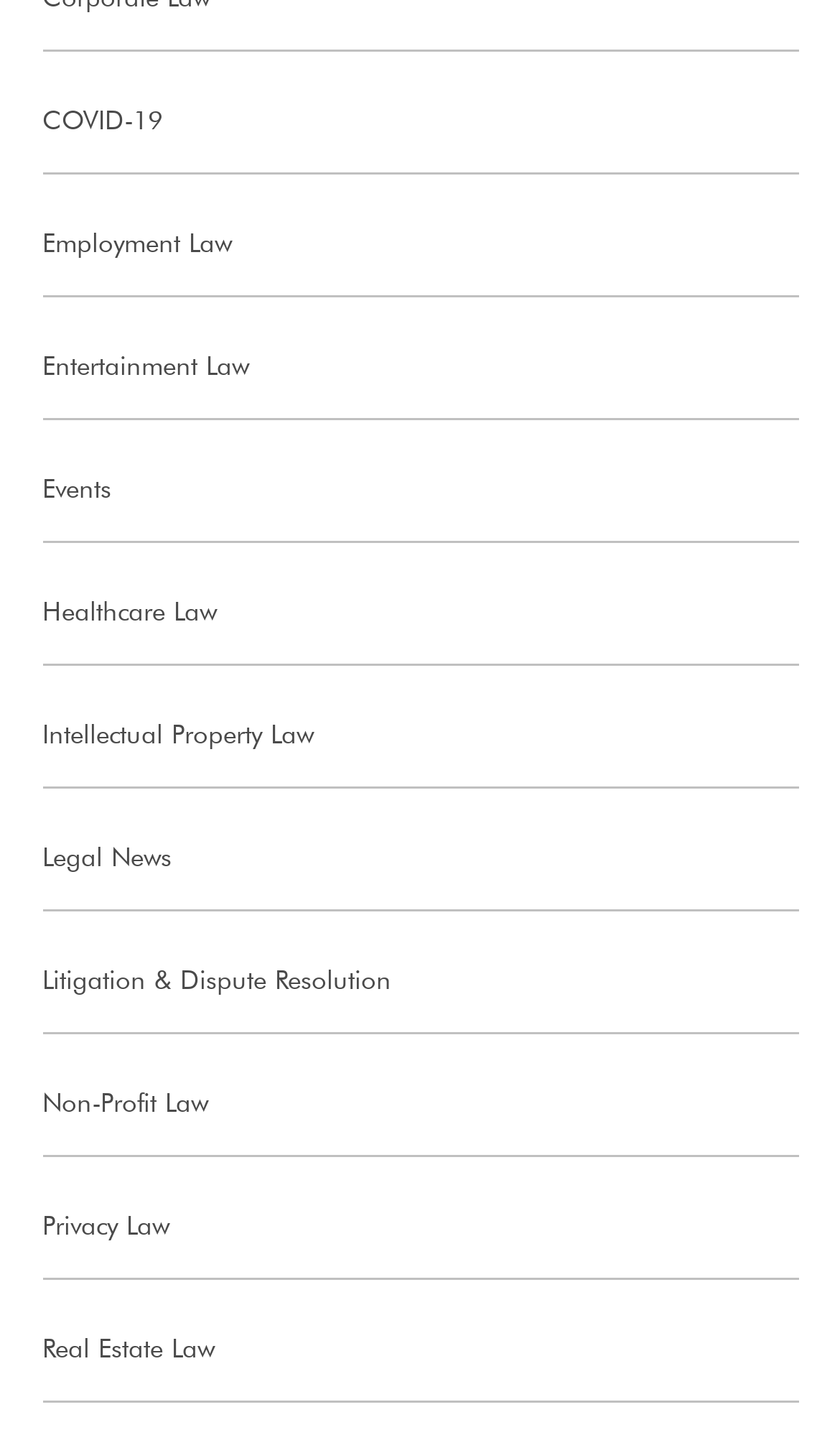Please reply to the following question with a single word or a short phrase:
What is the category of 'Intellectual Property Law'?

Law